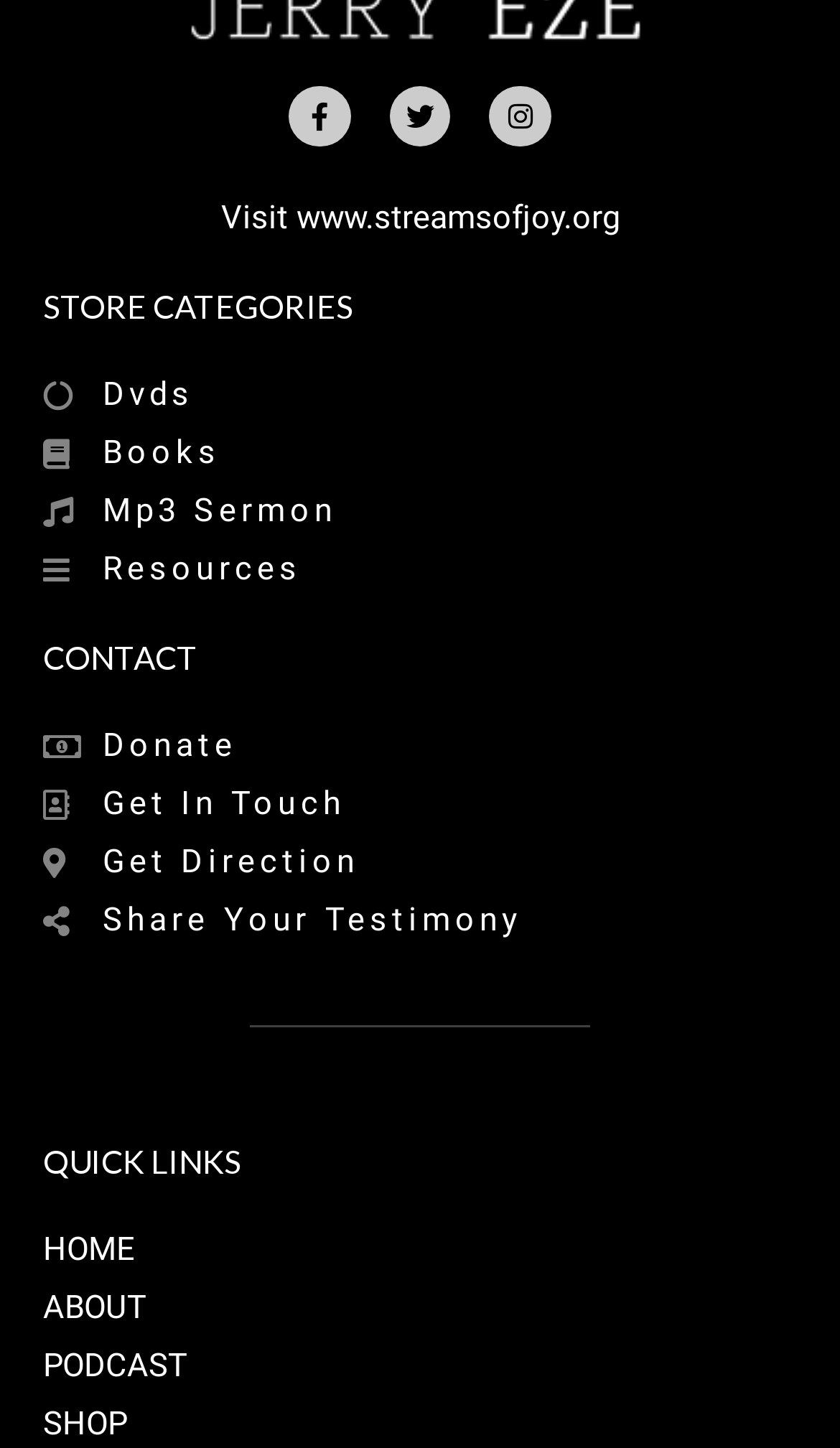Determine the bounding box coordinates of the clickable region to execute the instruction: "View DVDs". The coordinates should be four float numbers between 0 and 1, denoted as [left, top, right, bottom].

[0.122, 0.259, 0.231, 0.286]